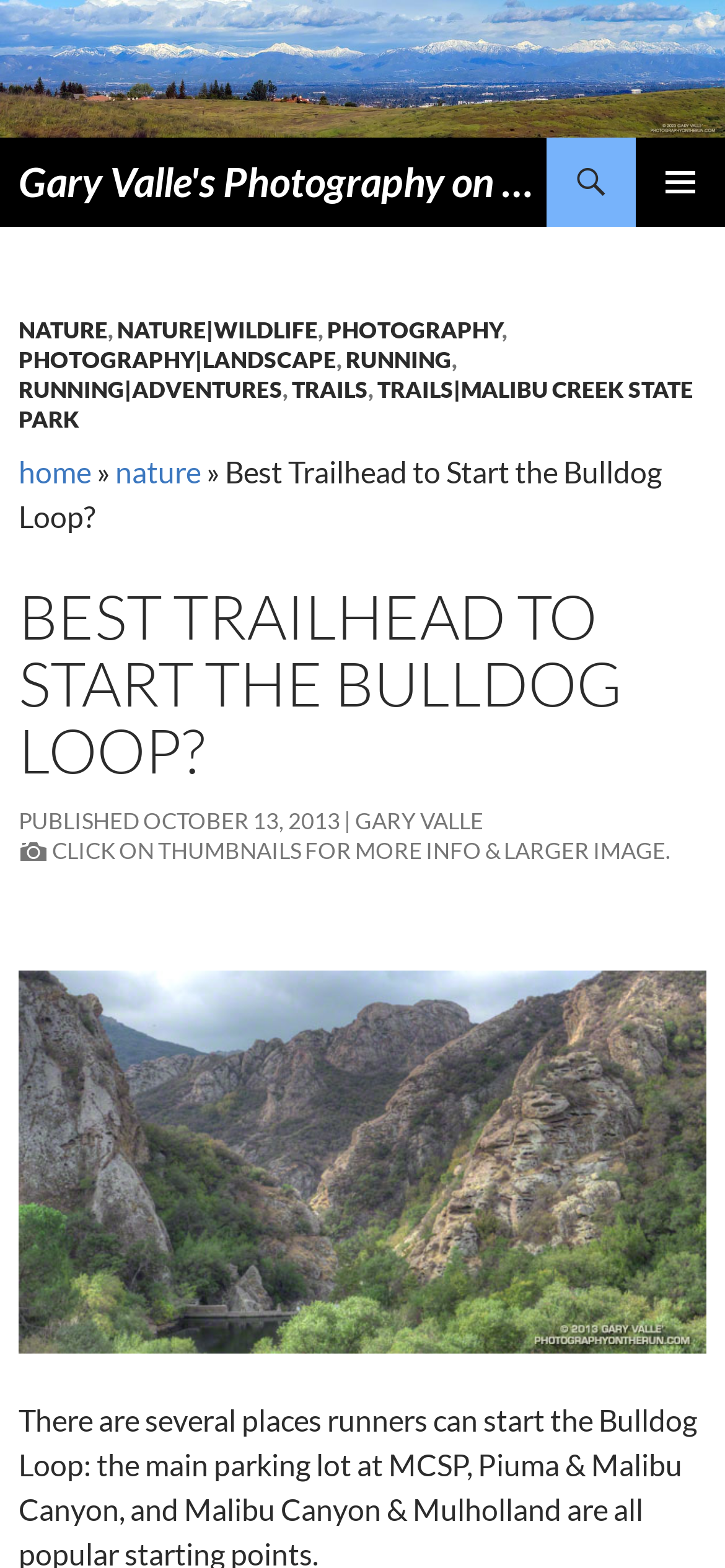Provide the bounding box coordinates for the UI element that is described as: "Menu".

None